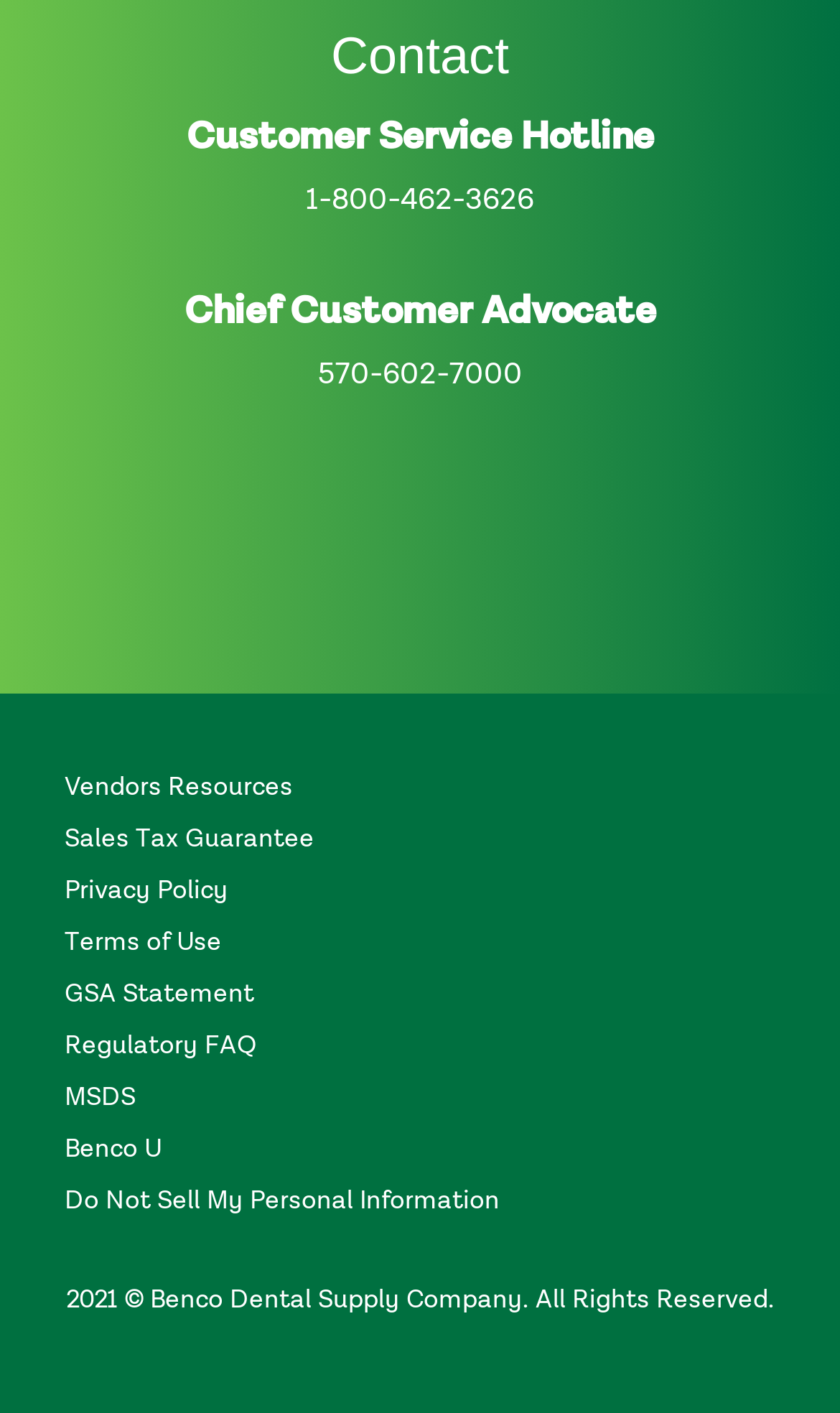Find the bounding box coordinates of the element to click in order to complete the given instruction: "Learn about Benco U."

[0.077, 0.805, 0.192, 0.823]